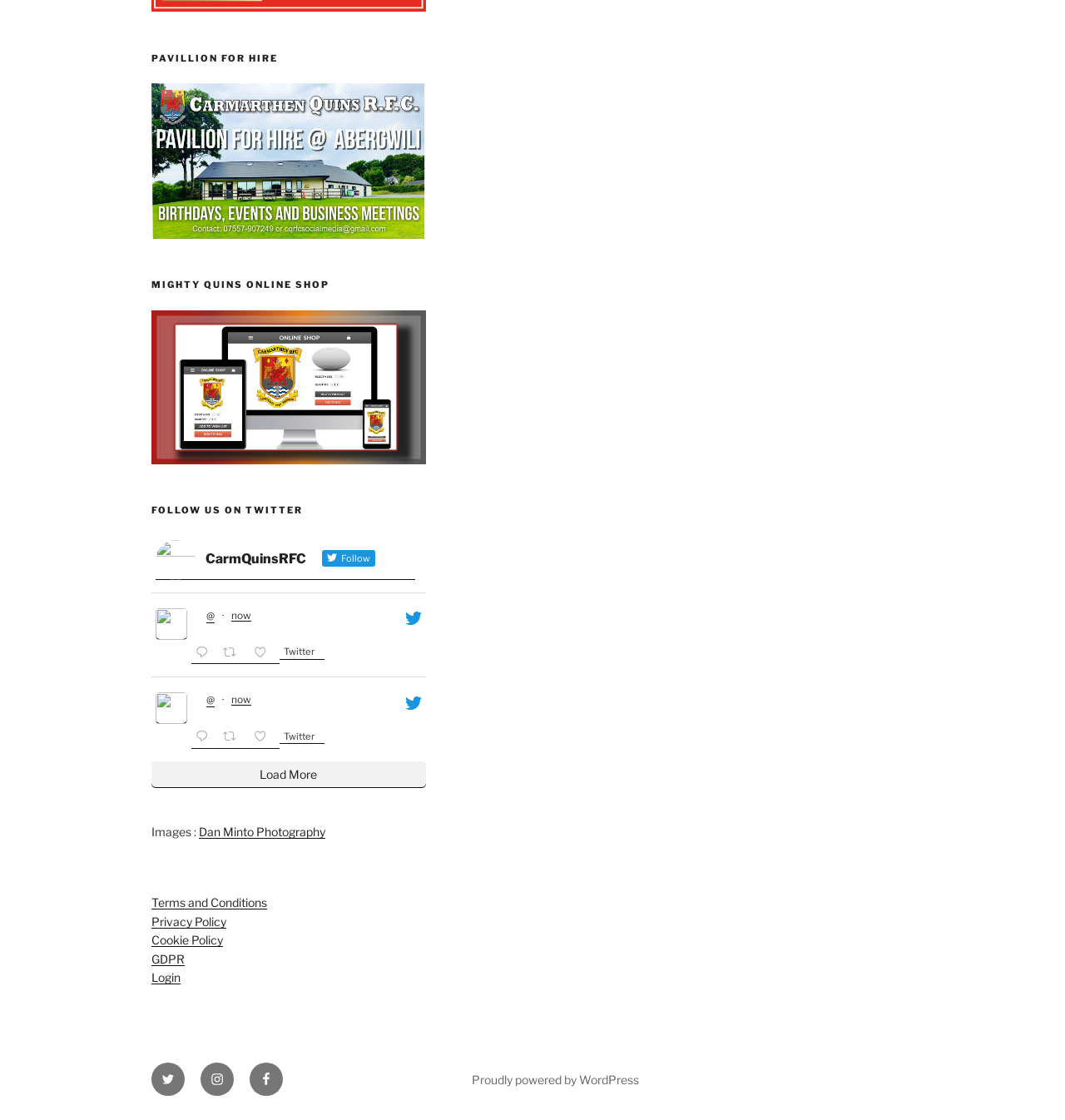Determine the bounding box coordinates of the clickable area required to perform the following instruction: "Login to the system". The coordinates should be represented as four float numbers between 0 and 1: [left, top, right, bottom].

None